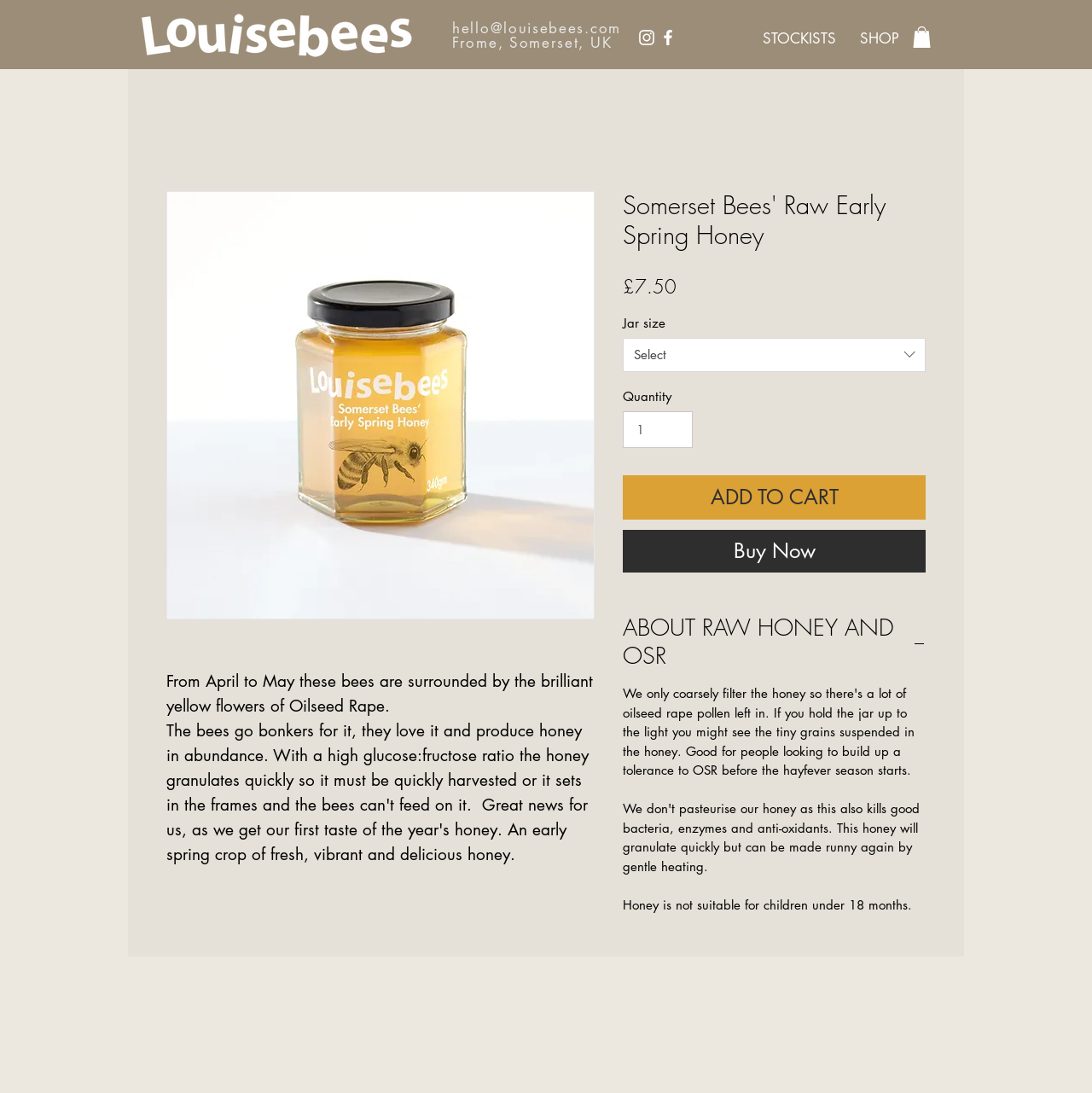Write an extensive caption that covers every aspect of the webpage.

The webpage is about Somerset Bees' Raw Early Spring Honey, a product from Louisebees. At the top left, there is a logo of Louisebees, accompanied by a link to the website's homepage. To the right of the logo, there is a contact email address and the location "Frome, Somerset, UK". 

Below the top section, there is a social bar with links to Instagram and Facebook, represented by their respective icons. Further to the right, there are links to "STOCKISTS" and "SHOP". 

The main content of the webpage is an article about the honey product. It features an image of the honey on the left side, taking up about half of the page's width. On the right side, there is a heading with the product name, followed by a description of the honey, which mentions that the bees are surrounded by Oilseed Rape flowers from April to May. 

Below the description, there is a section with product details, including the price (£7.50), a dropdown list to select the jar size, and a field to input the quantity. There are also two buttons, "ADD TO CART" and "Buy Now", allowing customers to purchase the product. 

Further down, there is an expandable section about raw honey and OSR, which includes a heading and an image. At the bottom of the page, there is a note stating that honey is not suitable for children under 18 months.